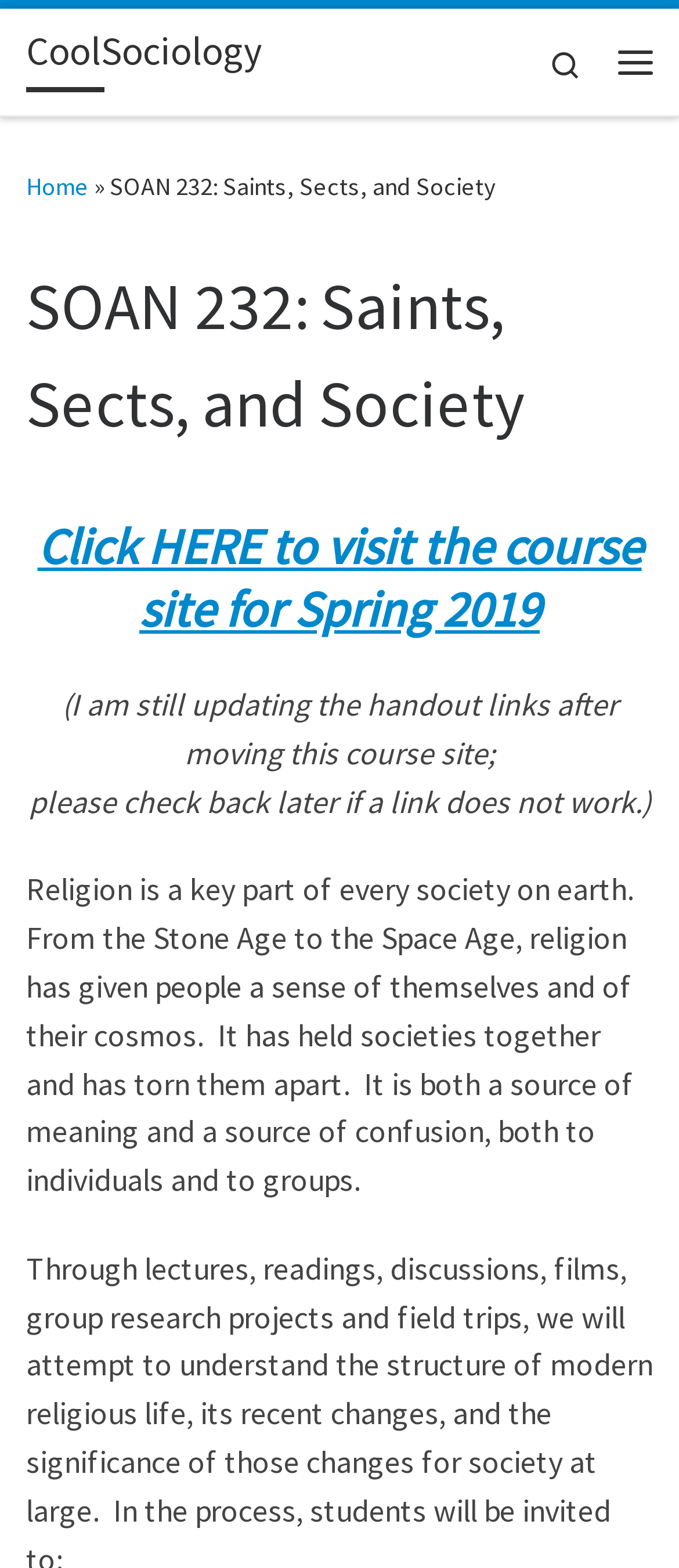Is the course site fully updated? Refer to the image and provide a one-word or short phrase answer.

No